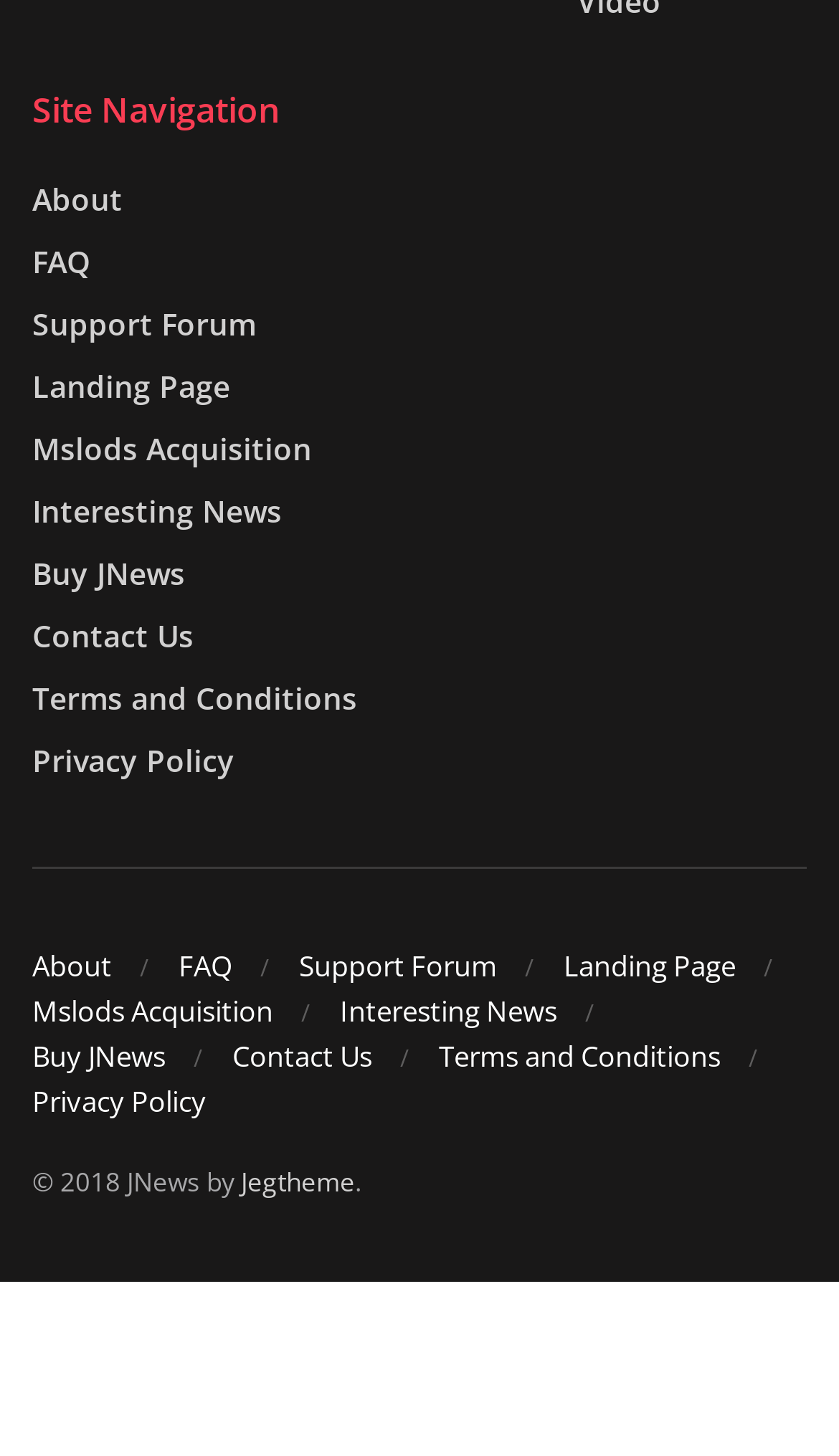Determine the bounding box coordinates of the clickable element to complete this instruction: "Read previous post". Provide the coordinates in the format of four float numbers between 0 and 1, [left, top, right, bottom].

None